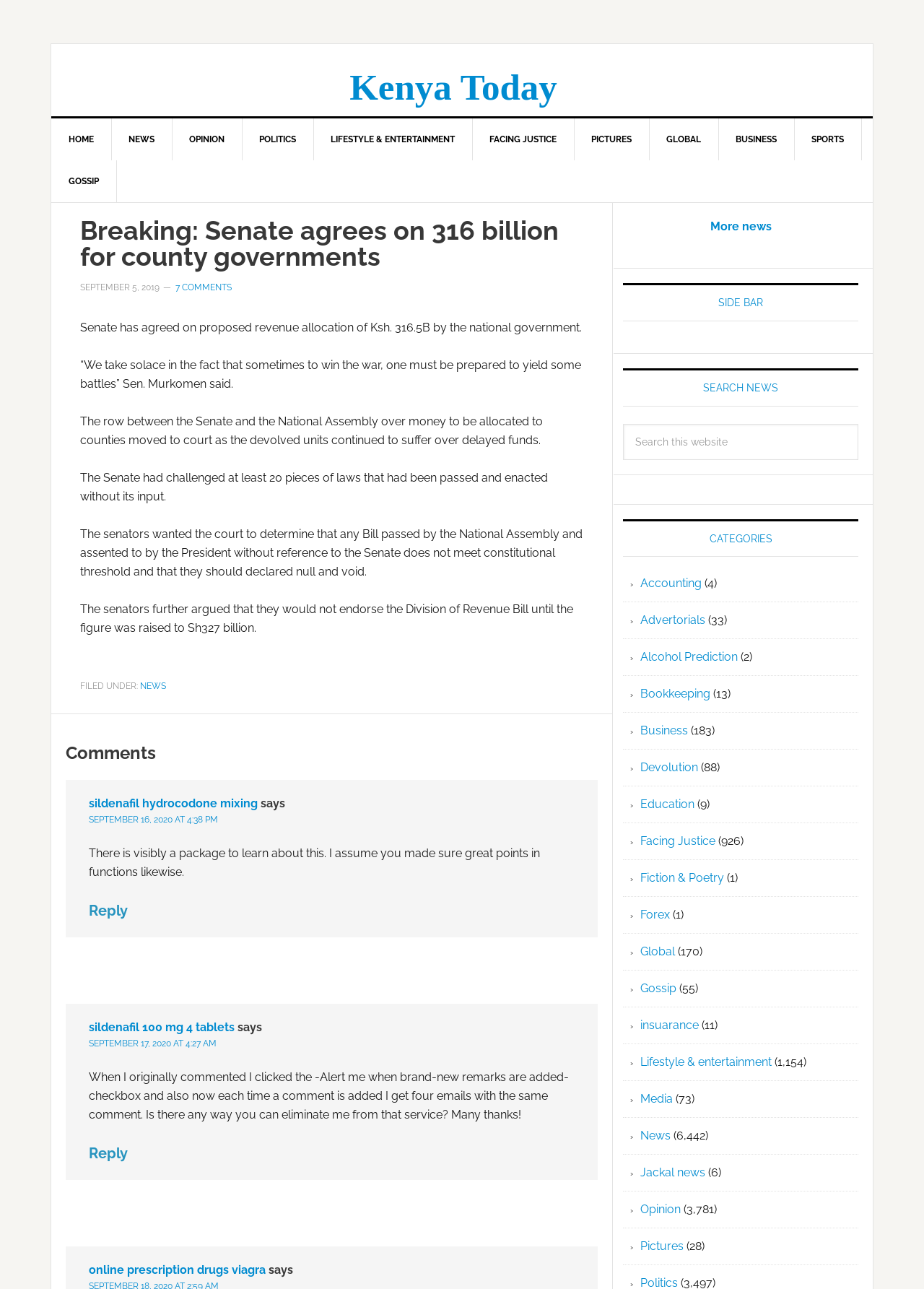Is there a search function on the webpage? Using the information from the screenshot, answer with a single word or phrase.

Yes